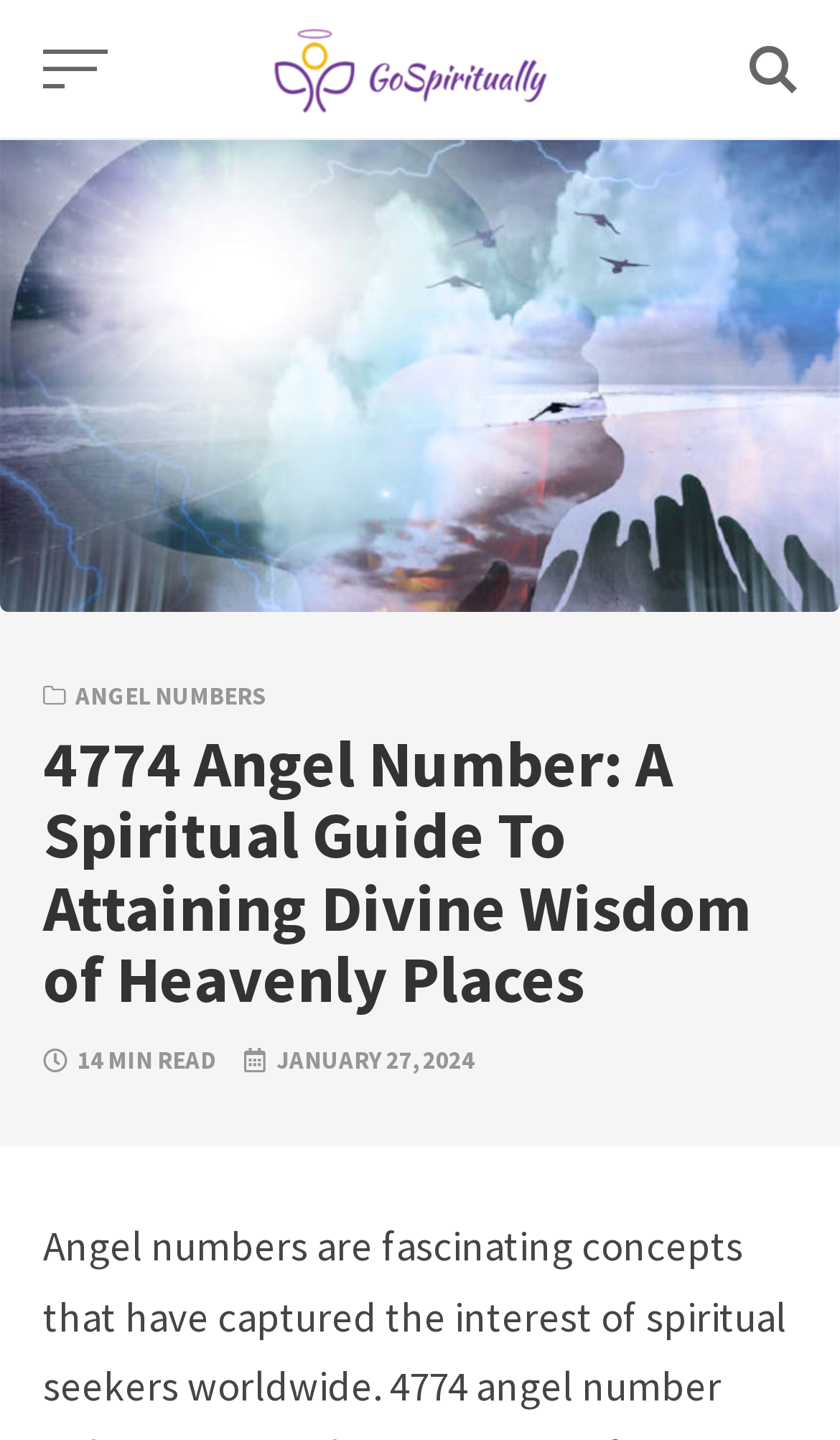Please answer the following question using a single word or phrase: 
How many minutes does it take to read the article?

14 MIN